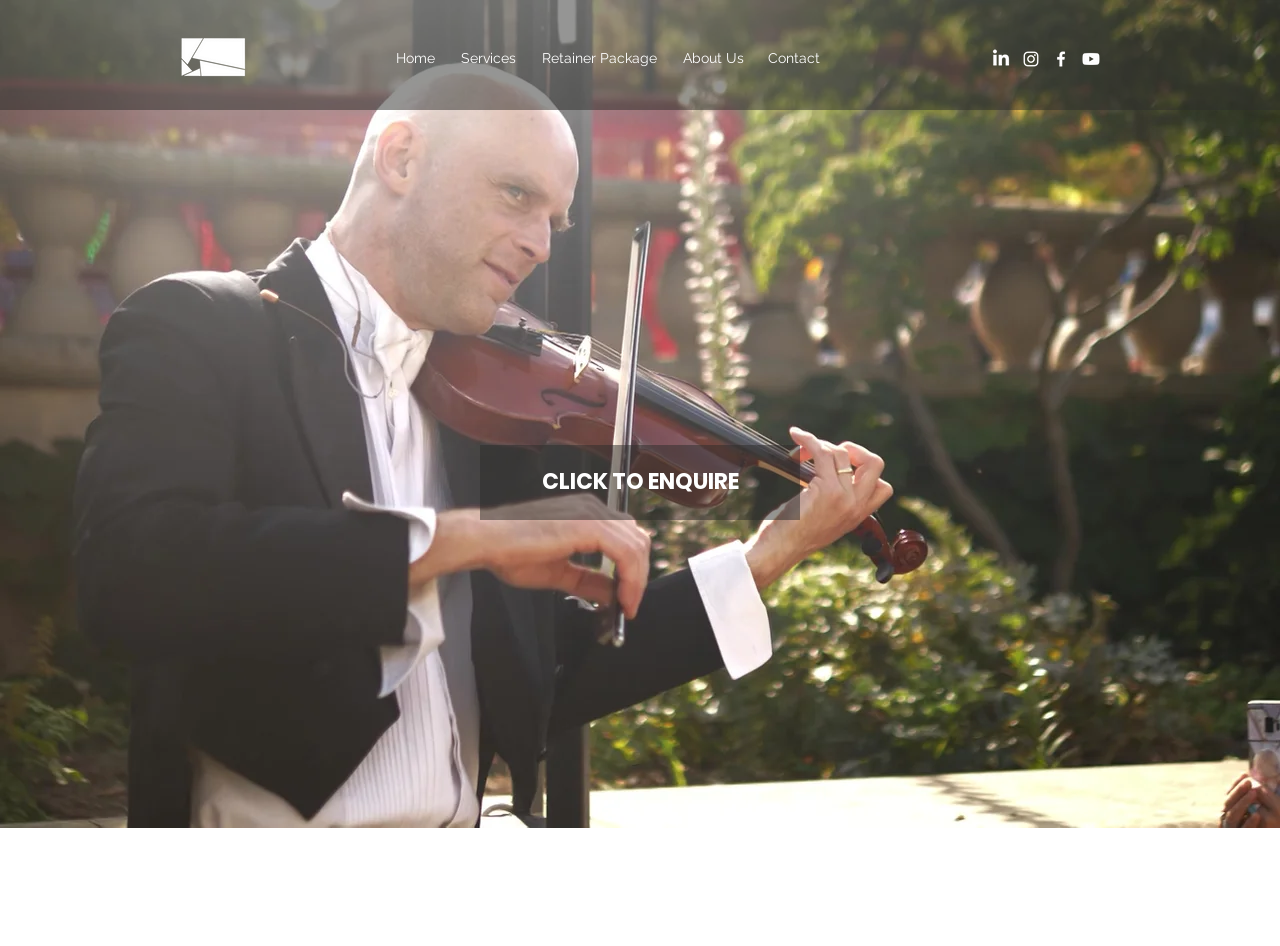Identify the bounding box for the given UI element using the description provided. Coordinates should be in the format (top-left x, top-left y, bottom-right x, bottom-right y) and must be between 0 and 1. Here is the description: CLICK TO ENQUIRE

[0.375, 0.47, 0.625, 0.55]